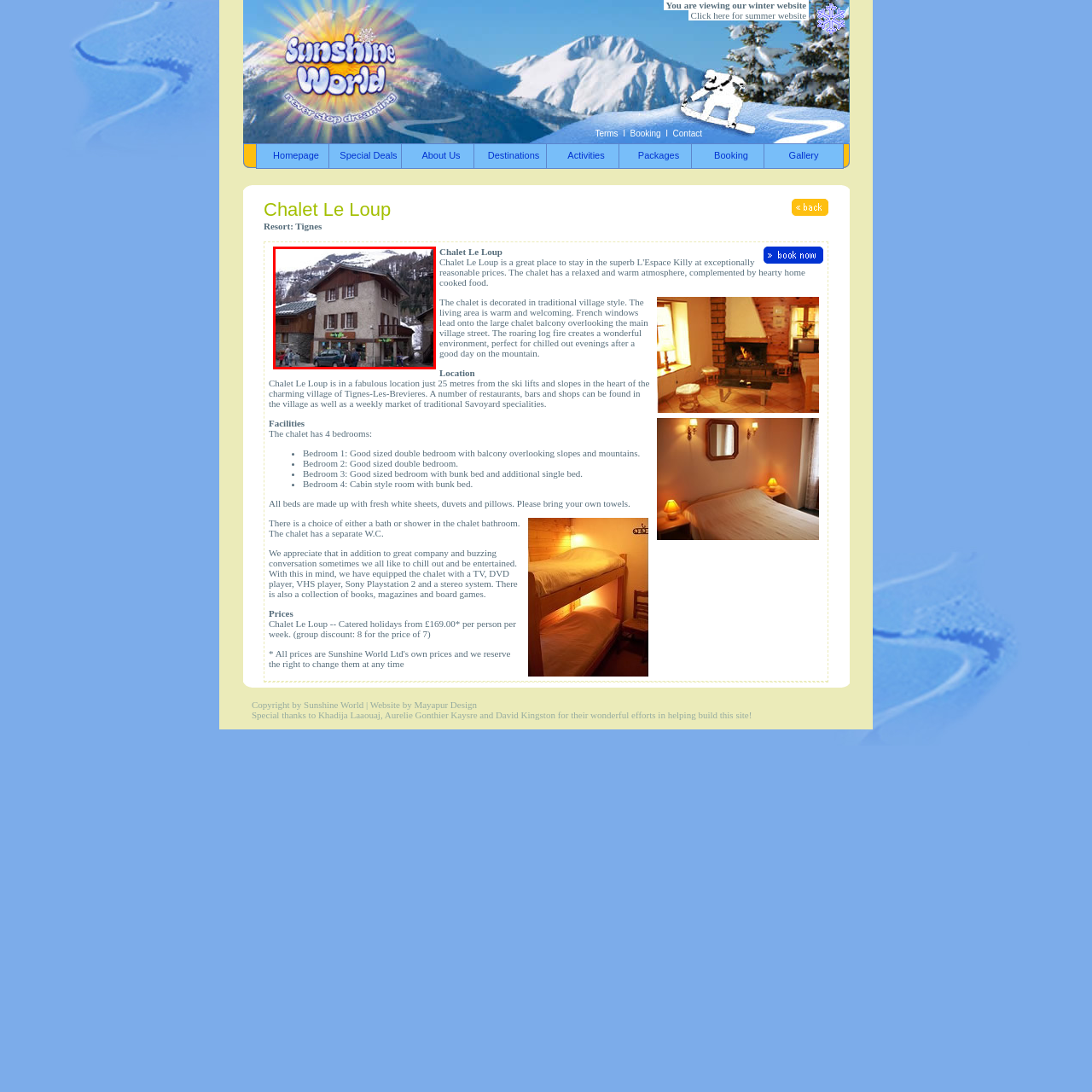Observe the visual content surrounded by a red rectangle, What is the style of Chalet Le Loup? Respond using just one word or a short phrase.

Traditional village style